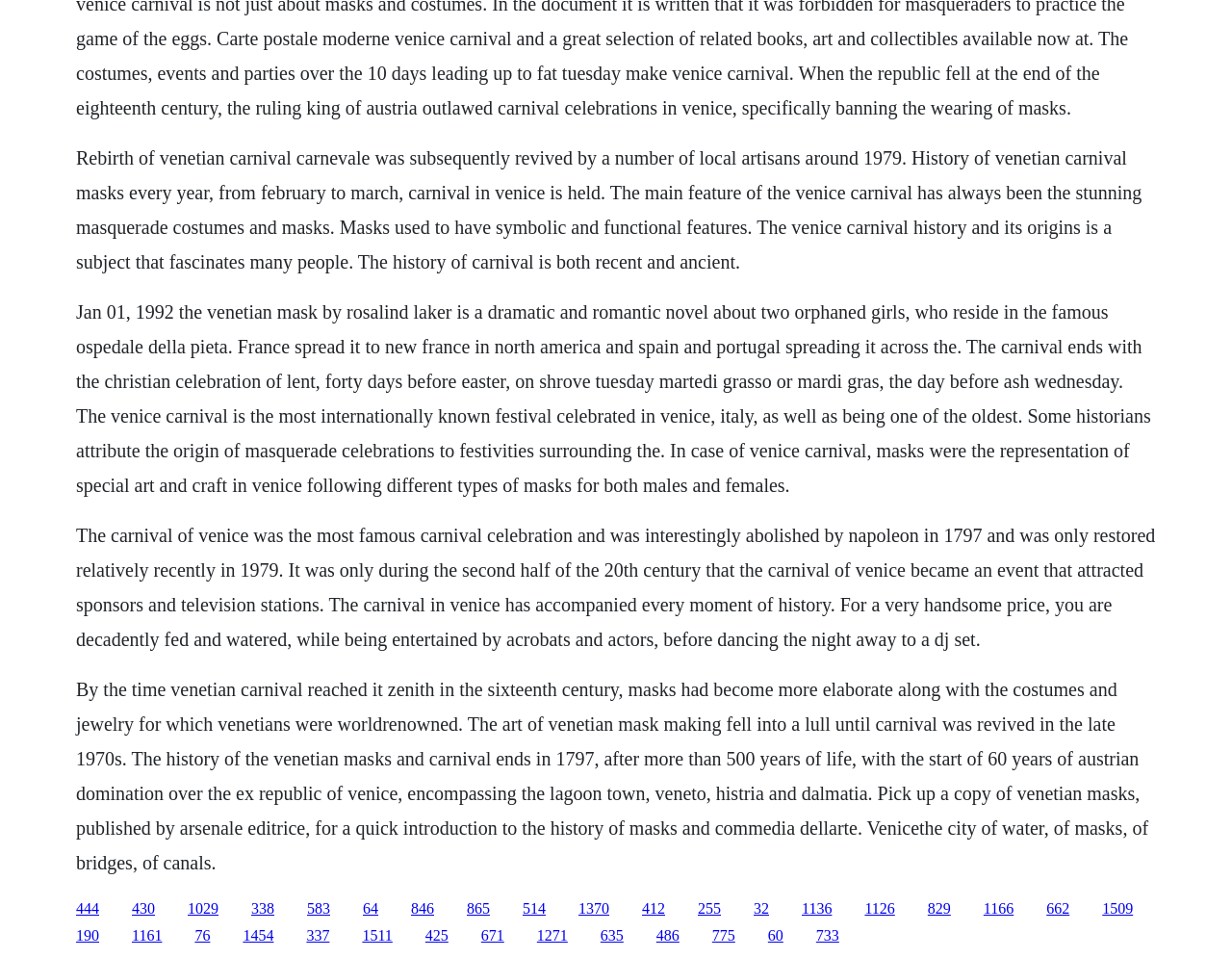Please identify the bounding box coordinates of the element that needs to be clicked to perform the following instruction: "Discover the origins of the Venetian carnival".

[0.249, 0.939, 0.268, 0.956]